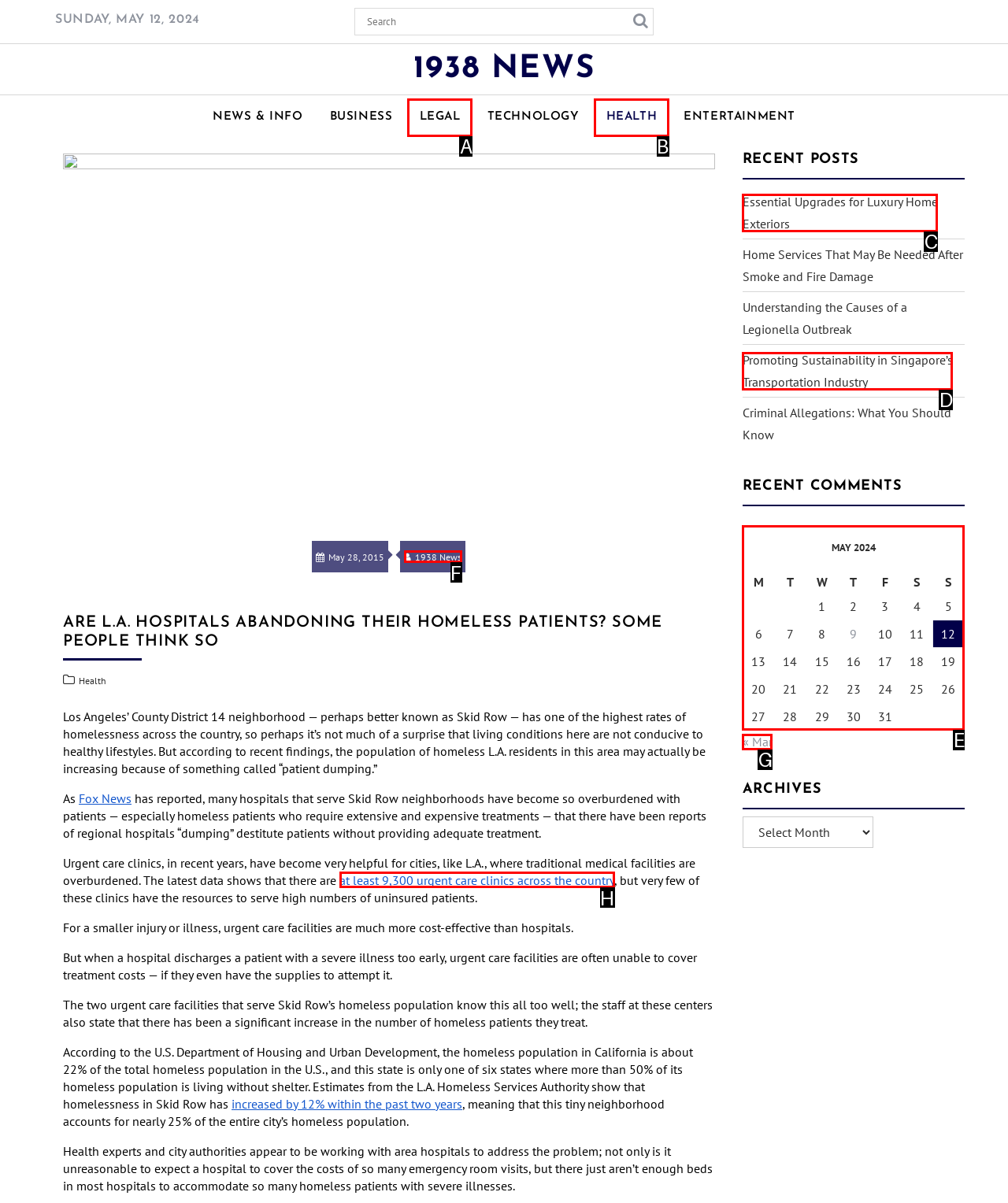Identify the letter of the option that should be selected to accomplish the following task: view the calendar for May 2024. Provide the letter directly.

E